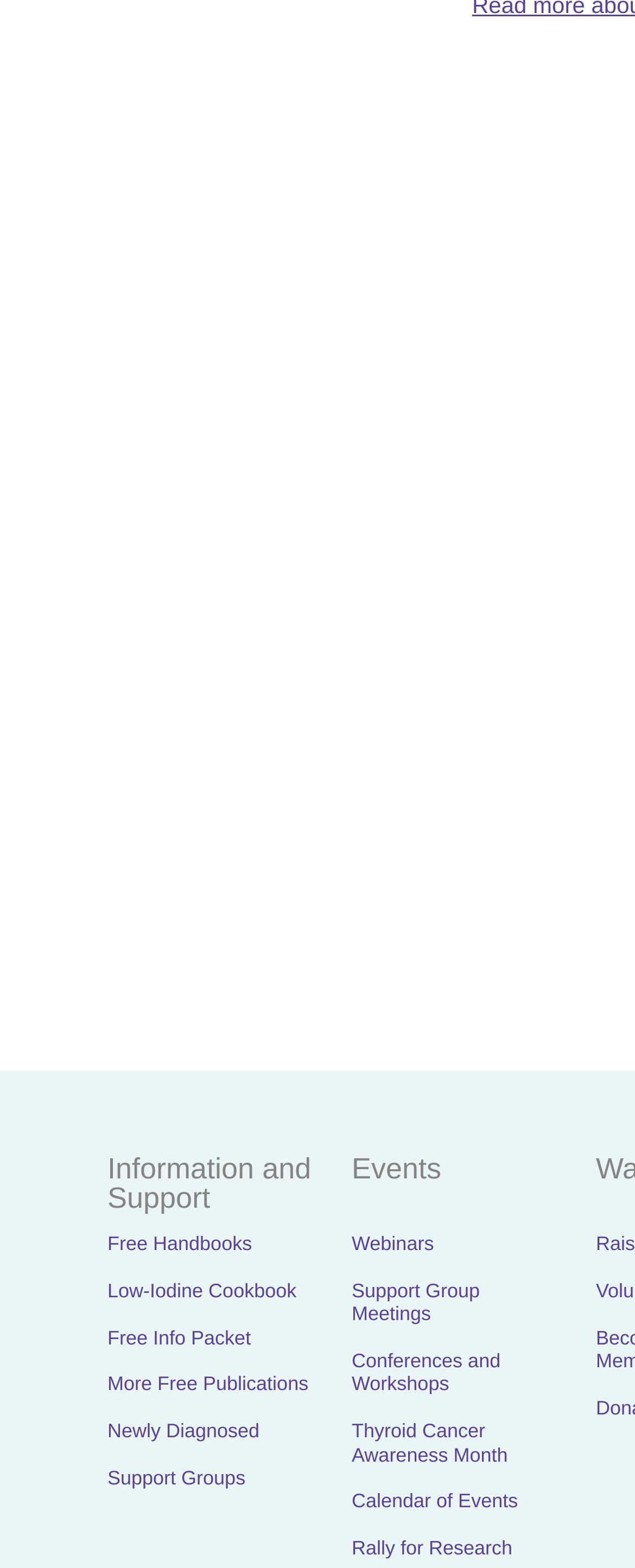How many links are available under 'Information and Support'?
Based on the visual information, provide a detailed and comprehensive answer.

Under the 'Information and Support' category, there are 5 links available, which are 'Free Handbooks', 'Low-Iodine Cookbook', 'Free Info Packet', 'More Free Publications', and 'Newly Diagnosed'.